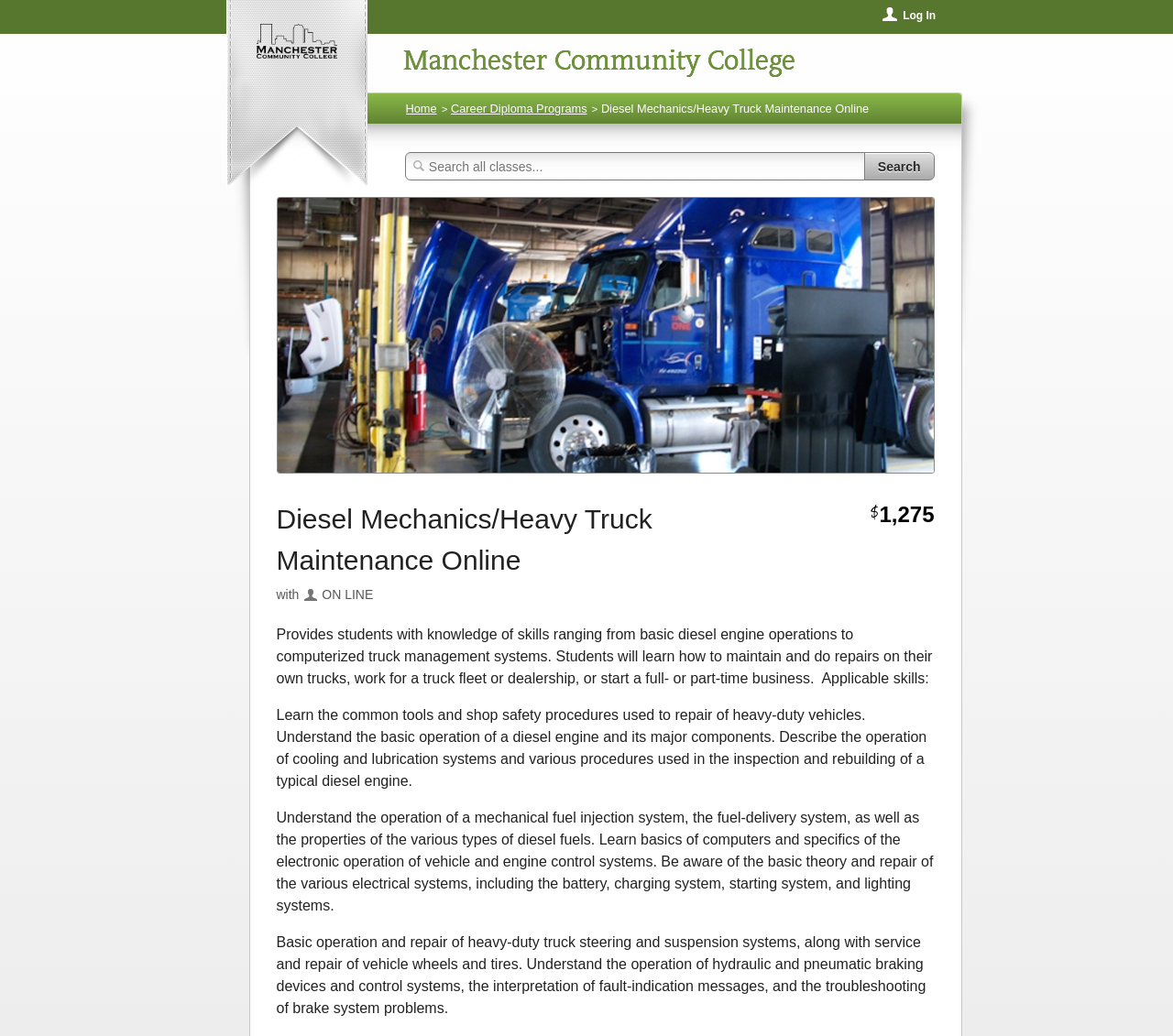Please provide a short answer using a single word or phrase for the question:
What is the name of the college?

Manchester Community College